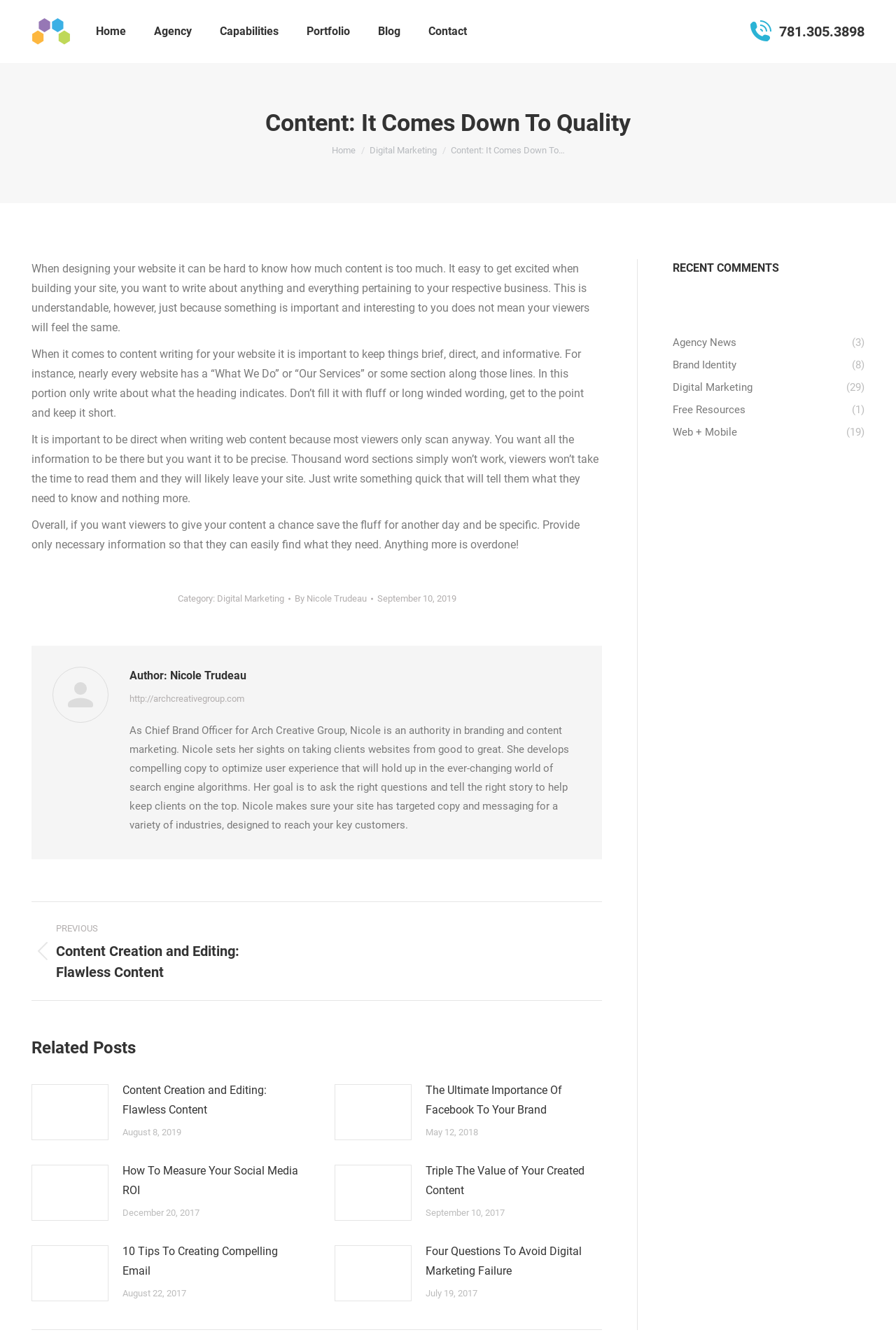Please analyze the image and give a detailed answer to the question:
What type of content should be written for a website?

The webpage suggests that when writing web content, it is important to keep things brief, direct, and informative, as most viewers only scan and won't take the time to read lengthy sections.